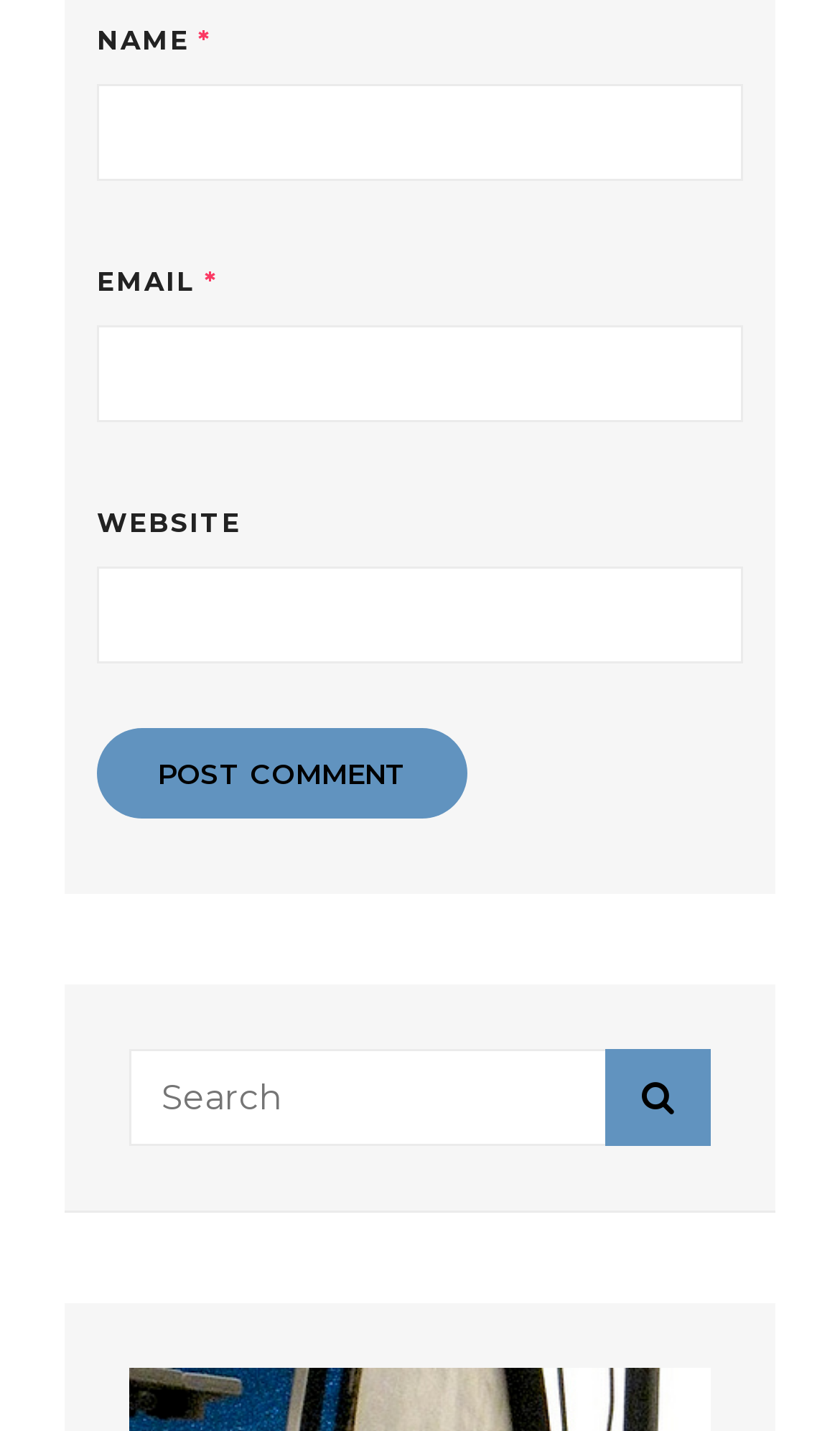Provide a brief response in the form of a single word or phrase:
How many buttons are there on the webpage?

Two